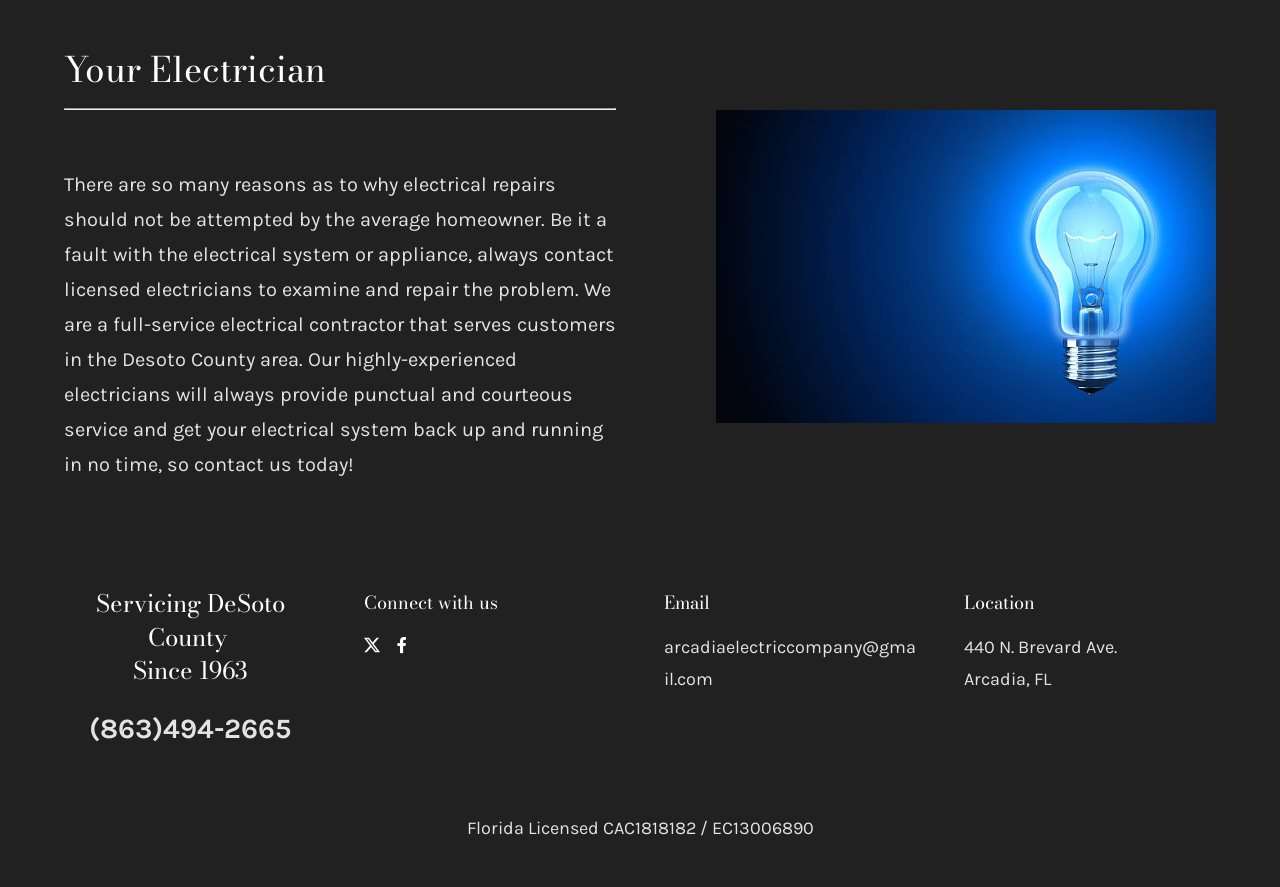Extract the bounding box coordinates for the UI element described as: "aria-label="Image preview"".

[0.519, 0.124, 0.95, 0.476]